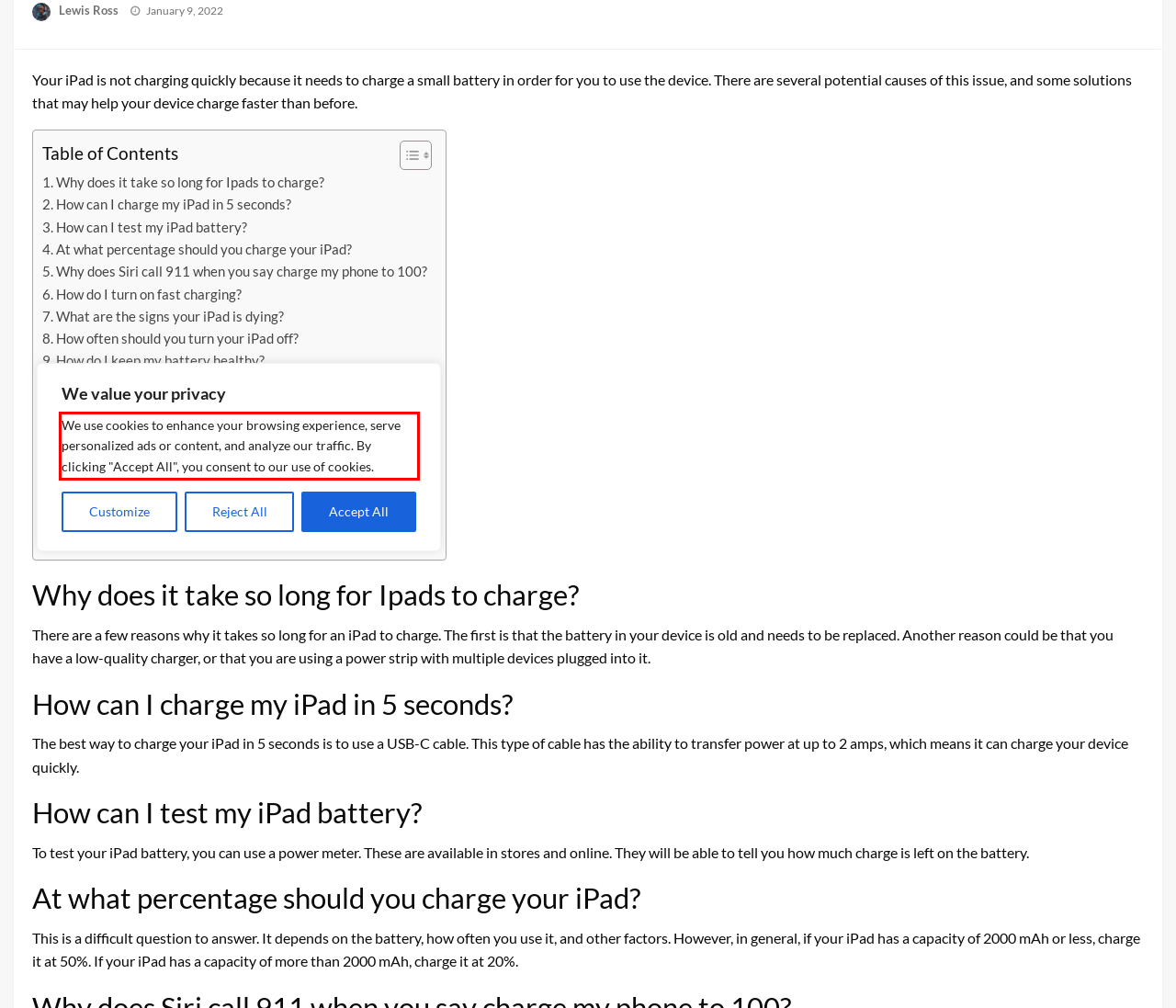Using the provided screenshot of a webpage, recognize and generate the text found within the red rectangle bounding box.

We use cookies to enhance your browsing experience, serve personalized ads or content, and analyze our traffic. By clicking "Accept All", you consent to our use of cookies.